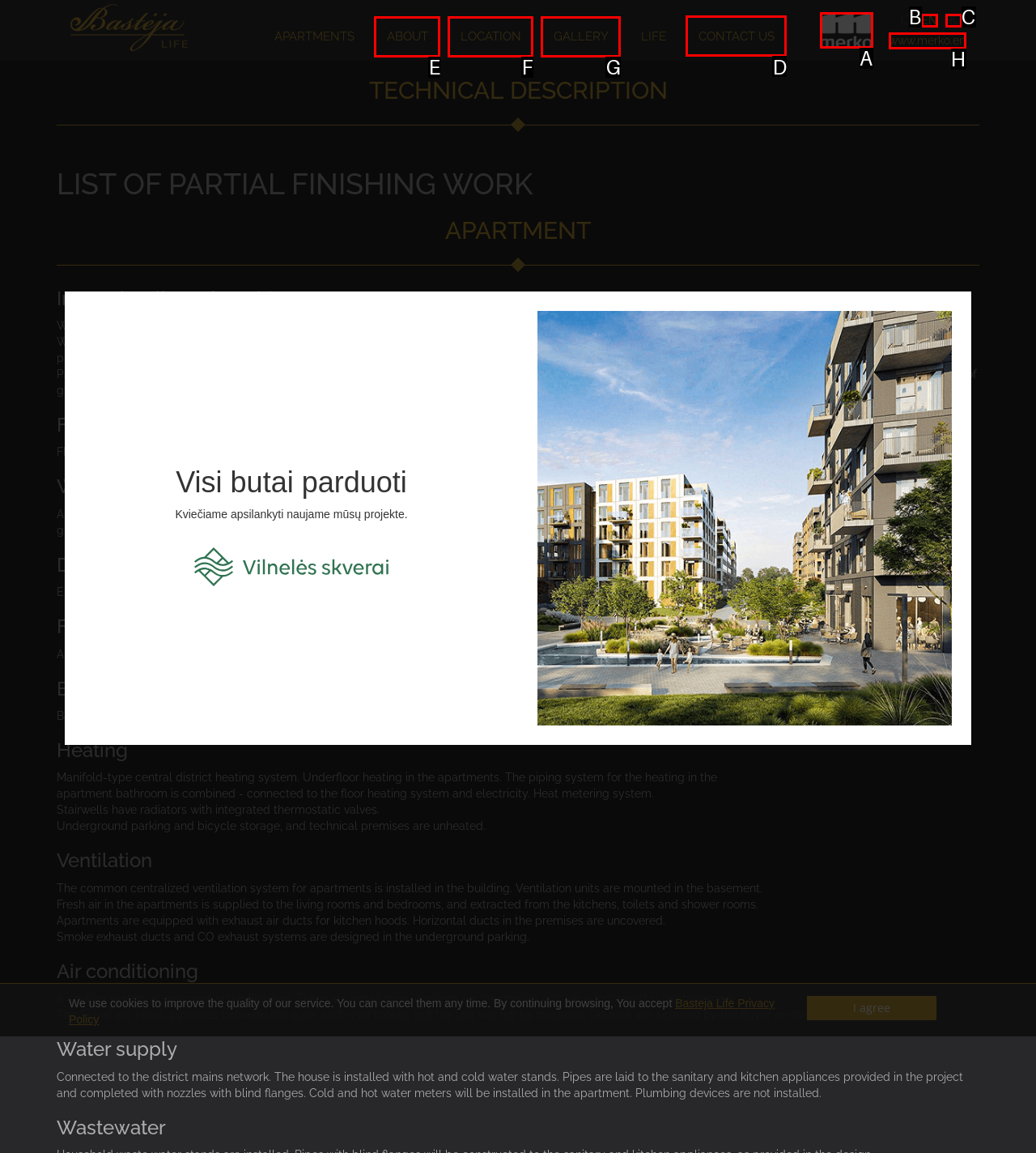Which choice should you pick to execute the task: Click on CONTACT US
Respond with the letter associated with the correct option only.

D